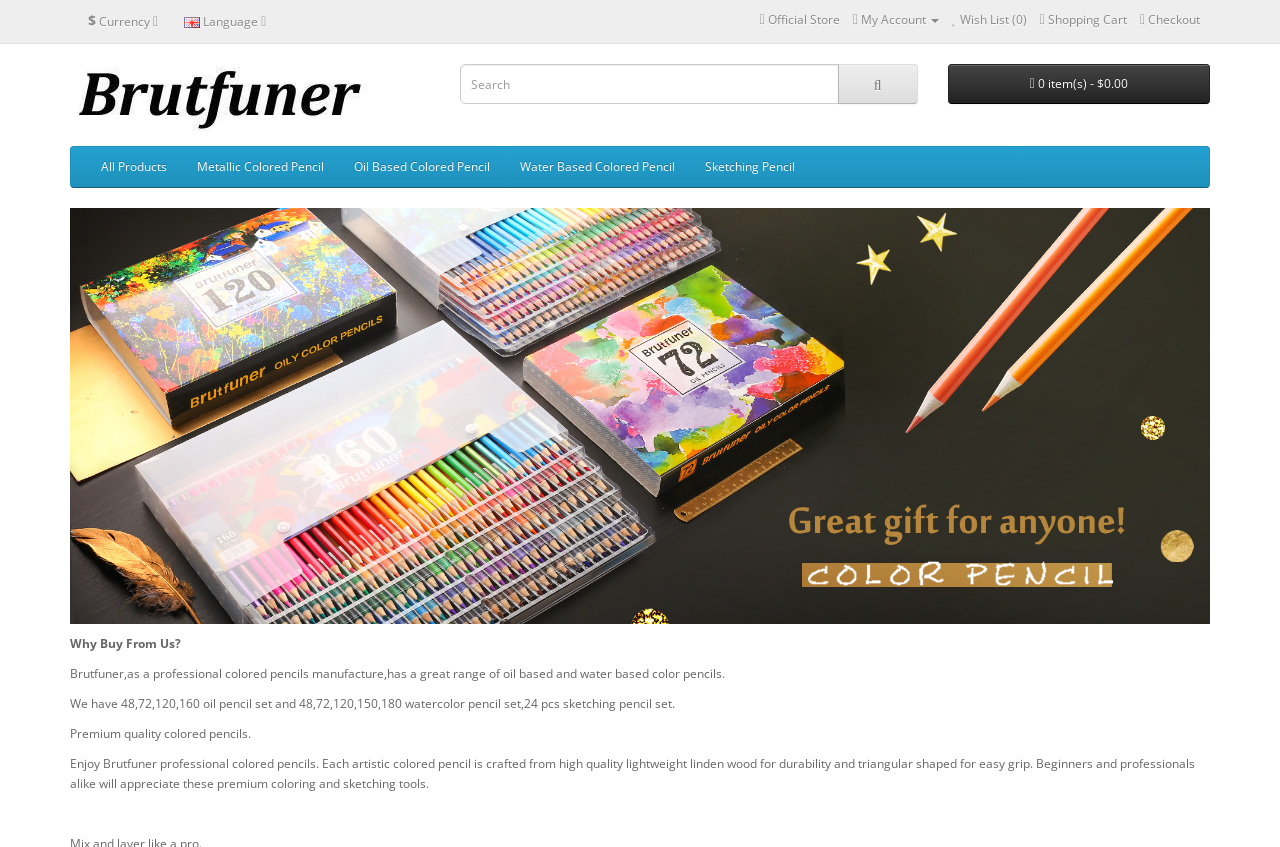What is the purpose of the website?
Answer the question with detailed information derived from the image.

I analyzed the content of the website, including the links to different types of colored pencils, the search box, and the shopping cart, and determined that the purpose of the website is to sell colored pencils.